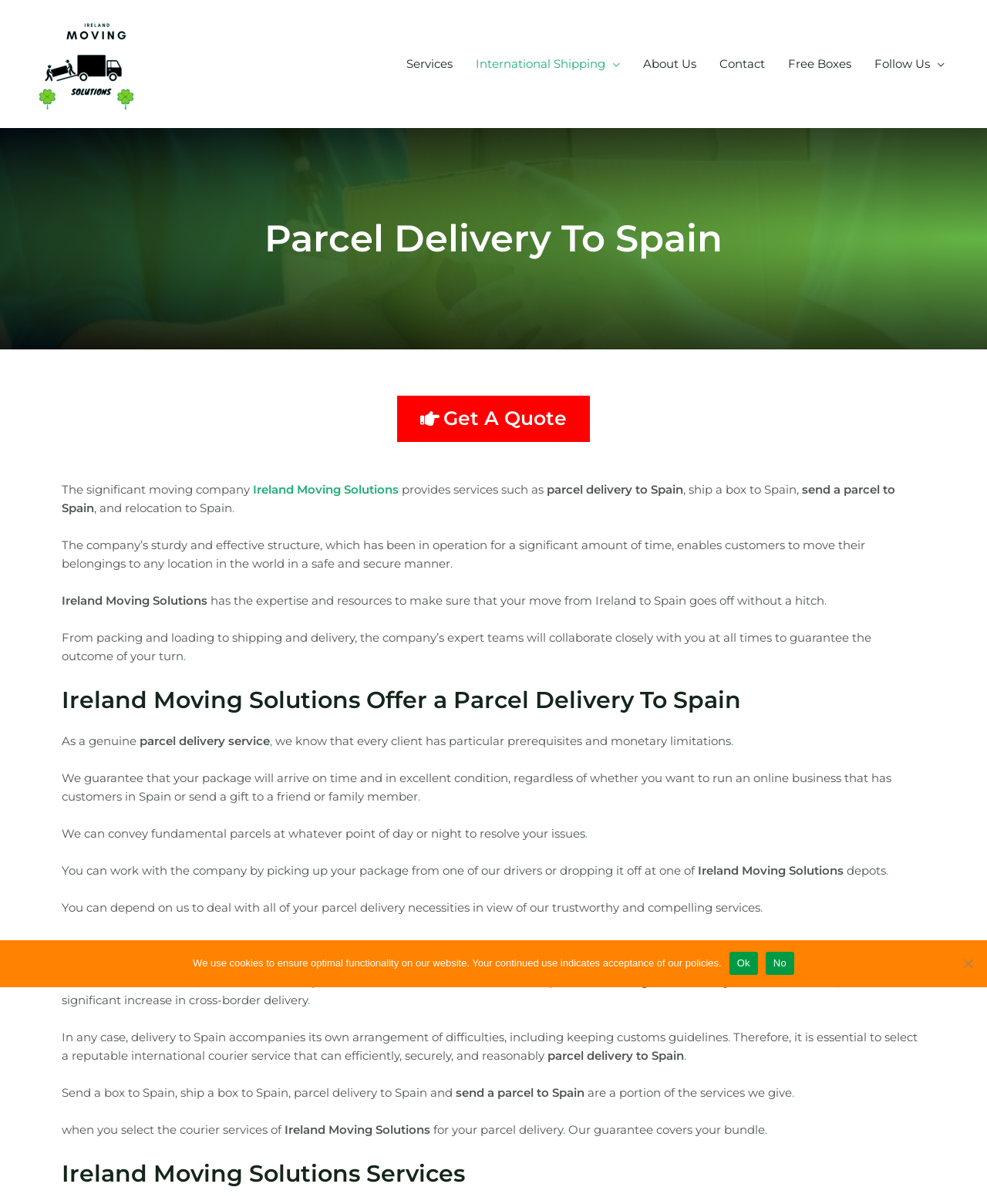Please identify the bounding box coordinates of the area that needs to be clicked to fulfill the following instruction: "Contact Us."

[0.717, 0.031, 0.787, 0.076]